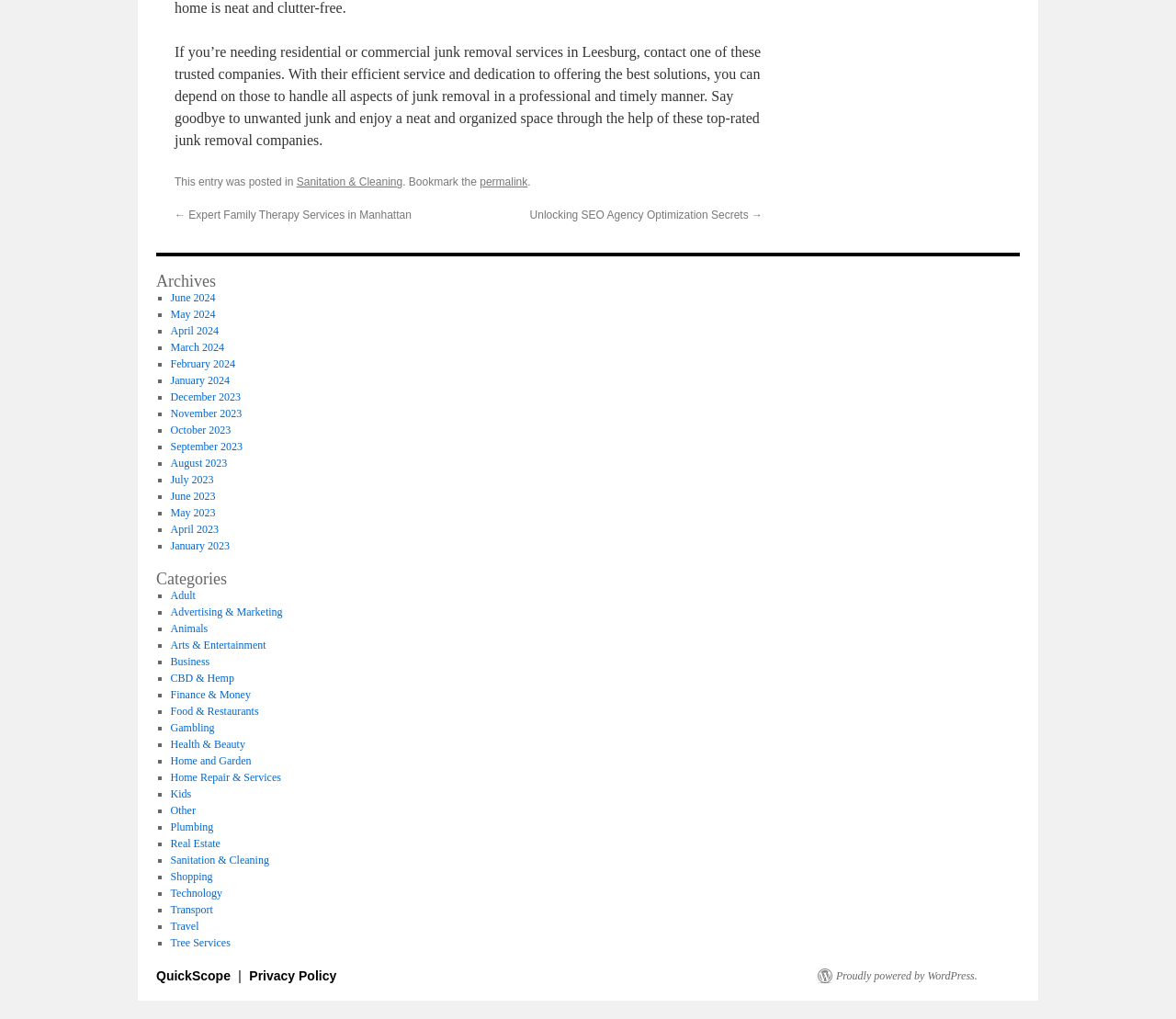Pinpoint the bounding box coordinates of the element to be clicked to execute the instruction: "Send an email to Suttida".

None